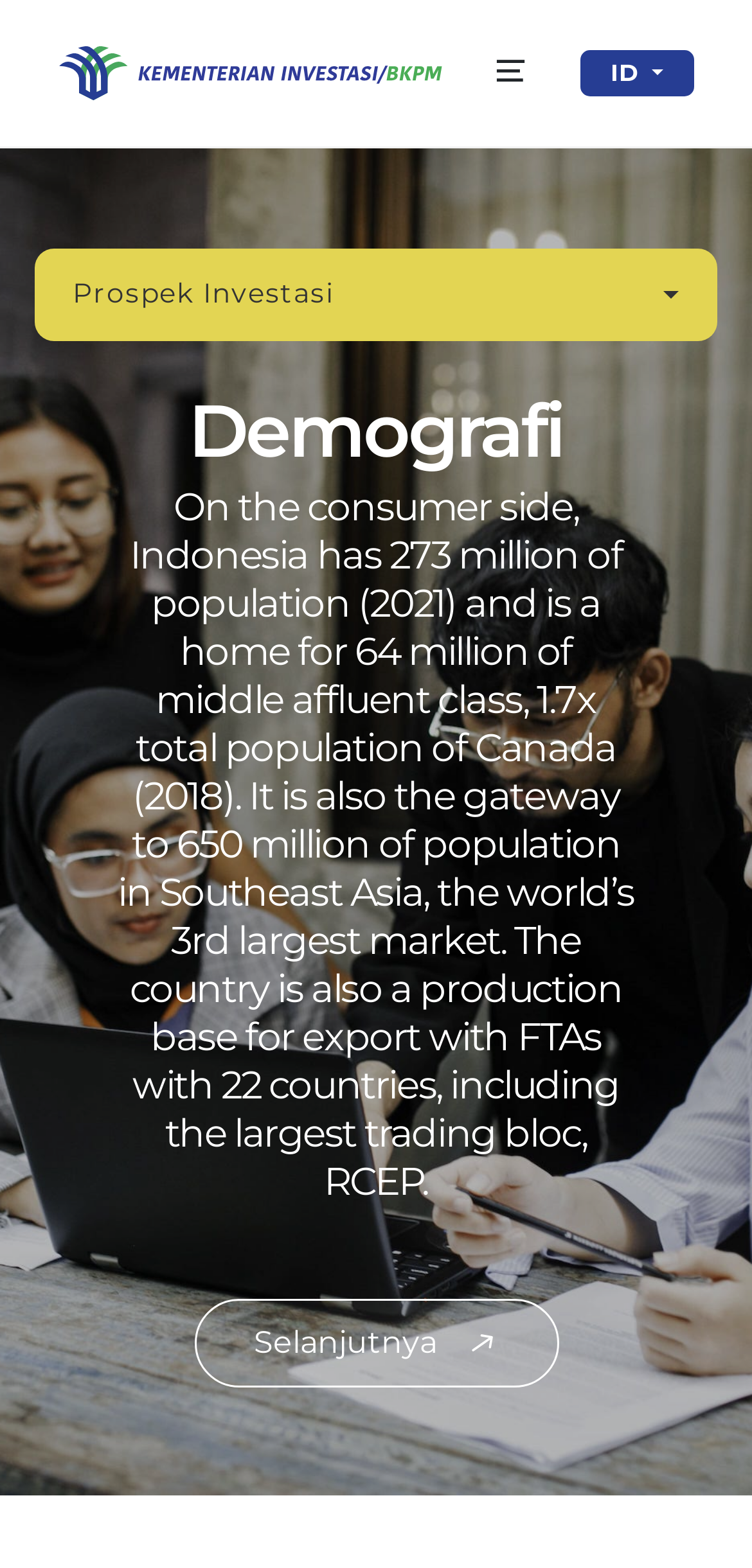What is the ratio of middle affluent class to total population of Canada?
Refer to the image and give a detailed response to the question.

The answer can be found in the heading element that describes the demographics of Indonesia, which states '...and is a home for 64 million of middle affluent class, 1.7x total population of Canada (2018)...'.